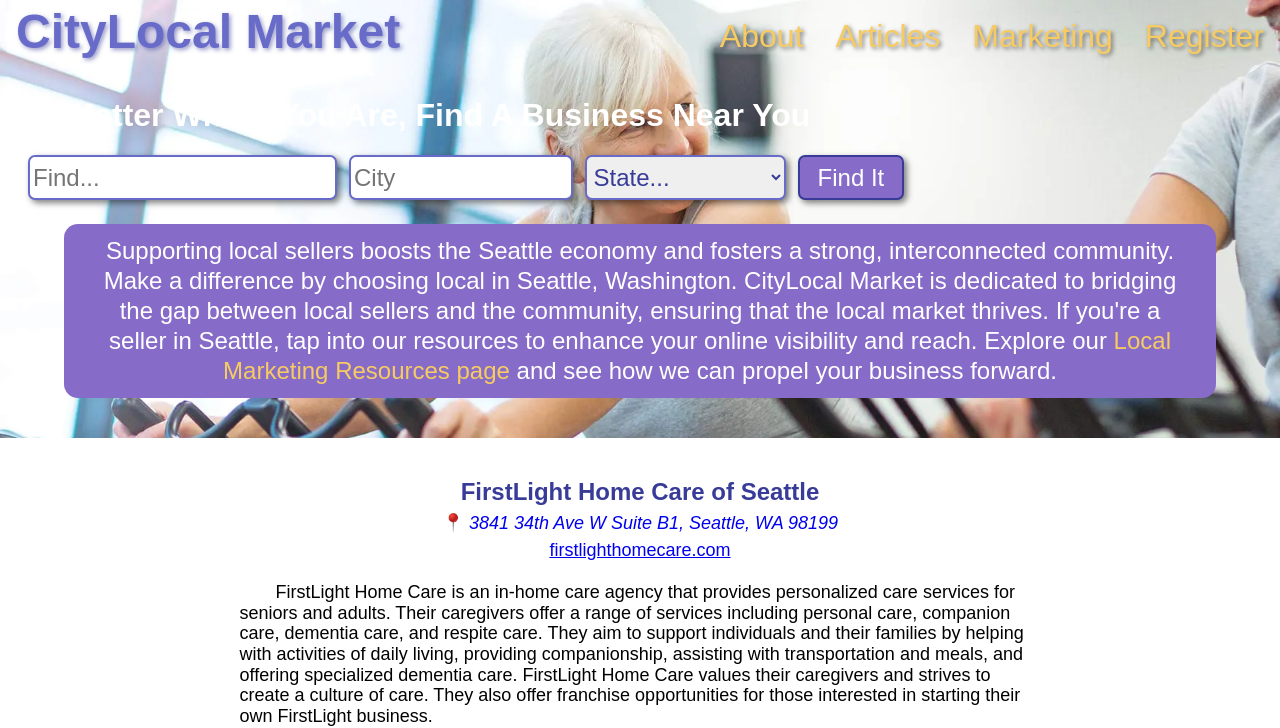Identify the bounding box coordinates for the element you need to click to achieve the following task: "Visit FirstLight Home Care website". Provide the bounding box coordinates as four float numbers between 0 and 1, in the form [left, top, right, bottom].

[0.429, 0.742, 0.571, 0.769]